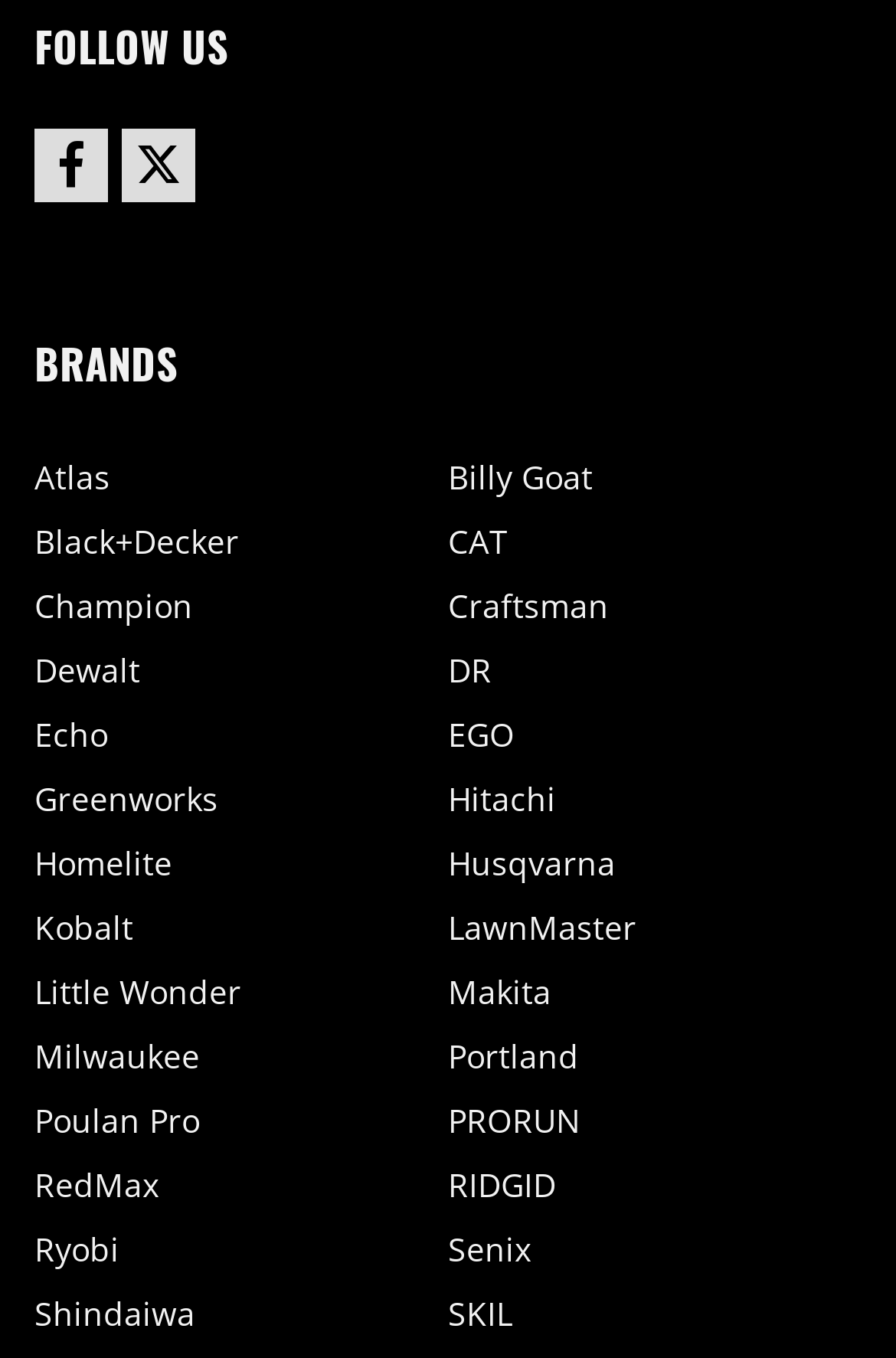What is the brand next to 'CAT' in the list?
Refer to the image and provide a one-word or short phrase answer.

Craftsman